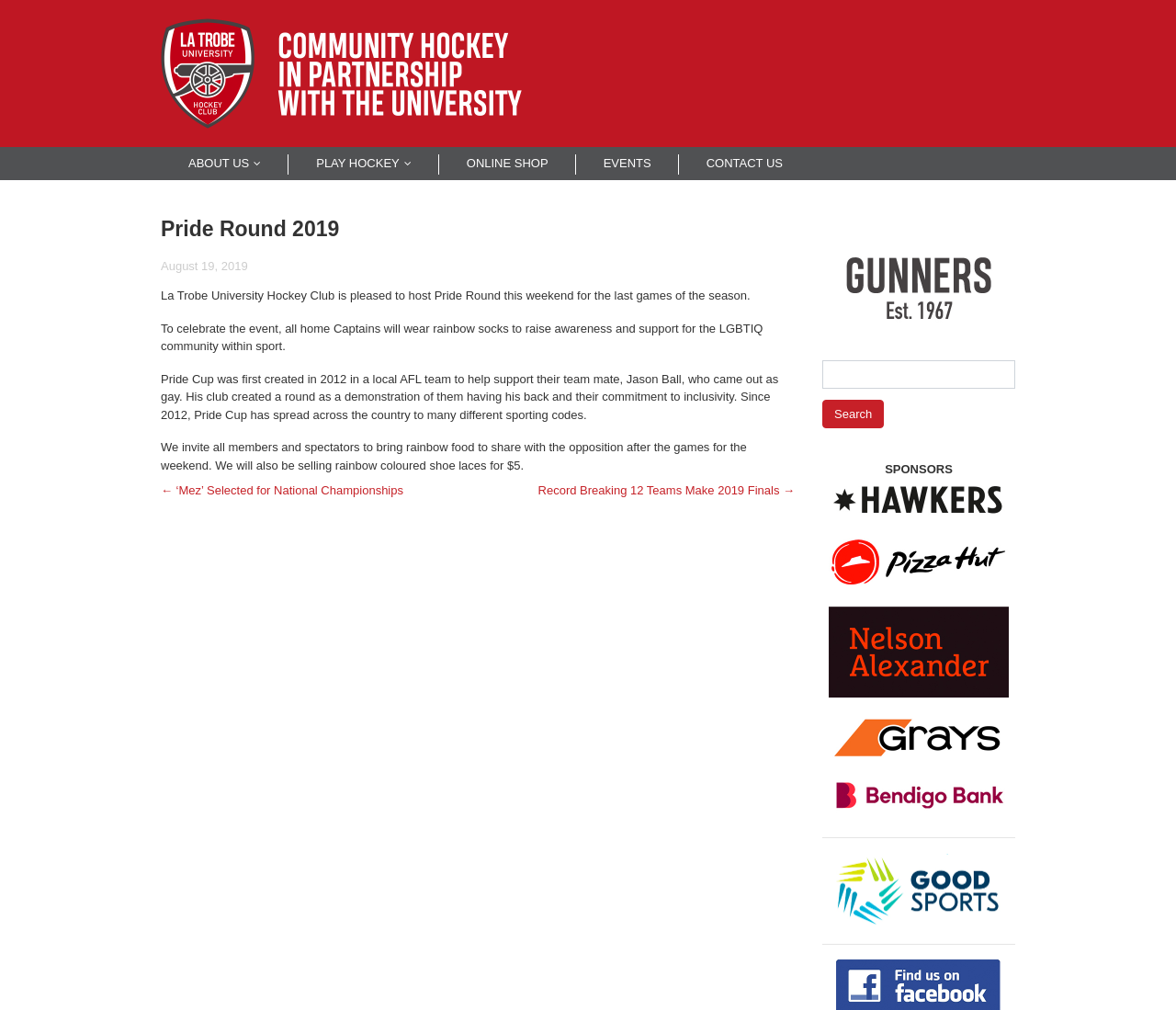Give the bounding box coordinates for the element described by: "parent_node: LOG IN".

[0.705, 0.969, 0.858, 0.982]